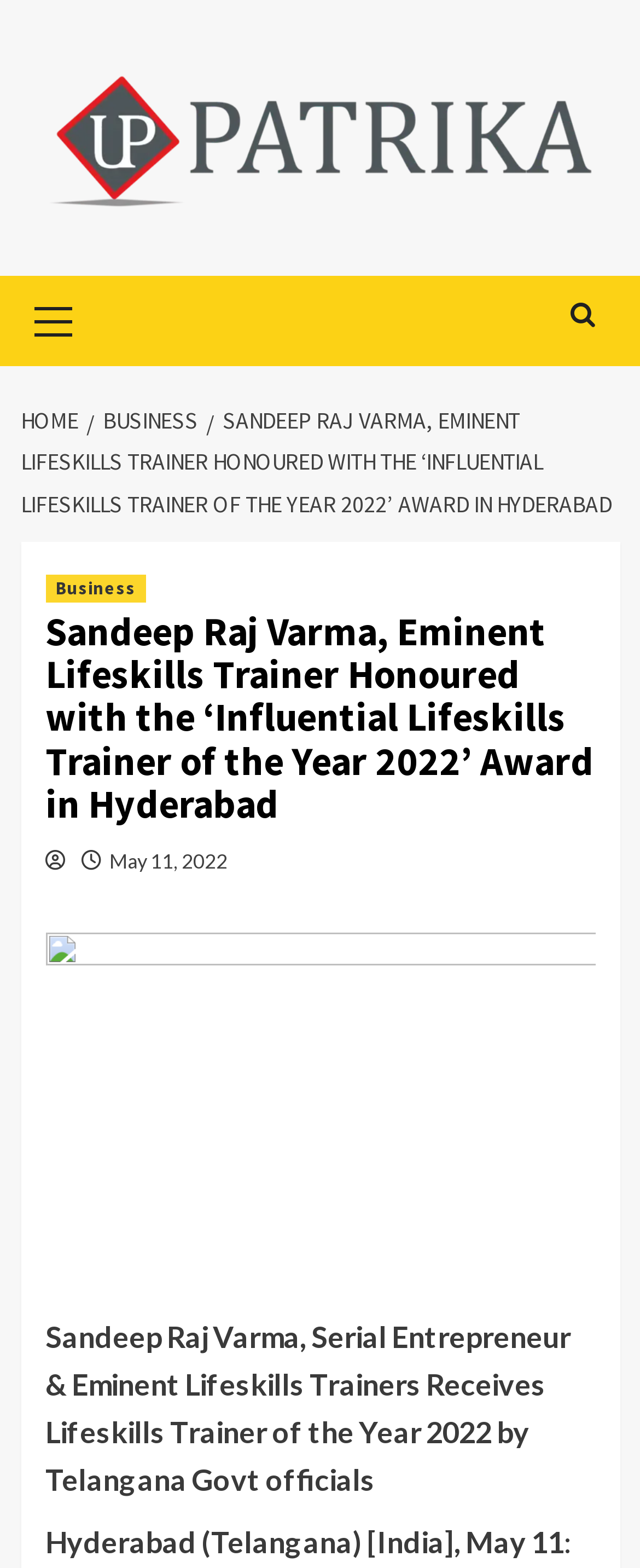What is the name of the award received by Sandeep Raj Varma?
Refer to the image and provide a thorough answer to the question.

By reading the heading 'Sandeep Raj Varma, Eminent Lifeskills Trainer Honoured with the ‘Influential Lifeskills Trainer of the Year 2022’ Award in Hyderabad', we can determine that the award received by Sandeep Raj Varma is the 'Influential Lifeskills Trainer of the Year 2022'.